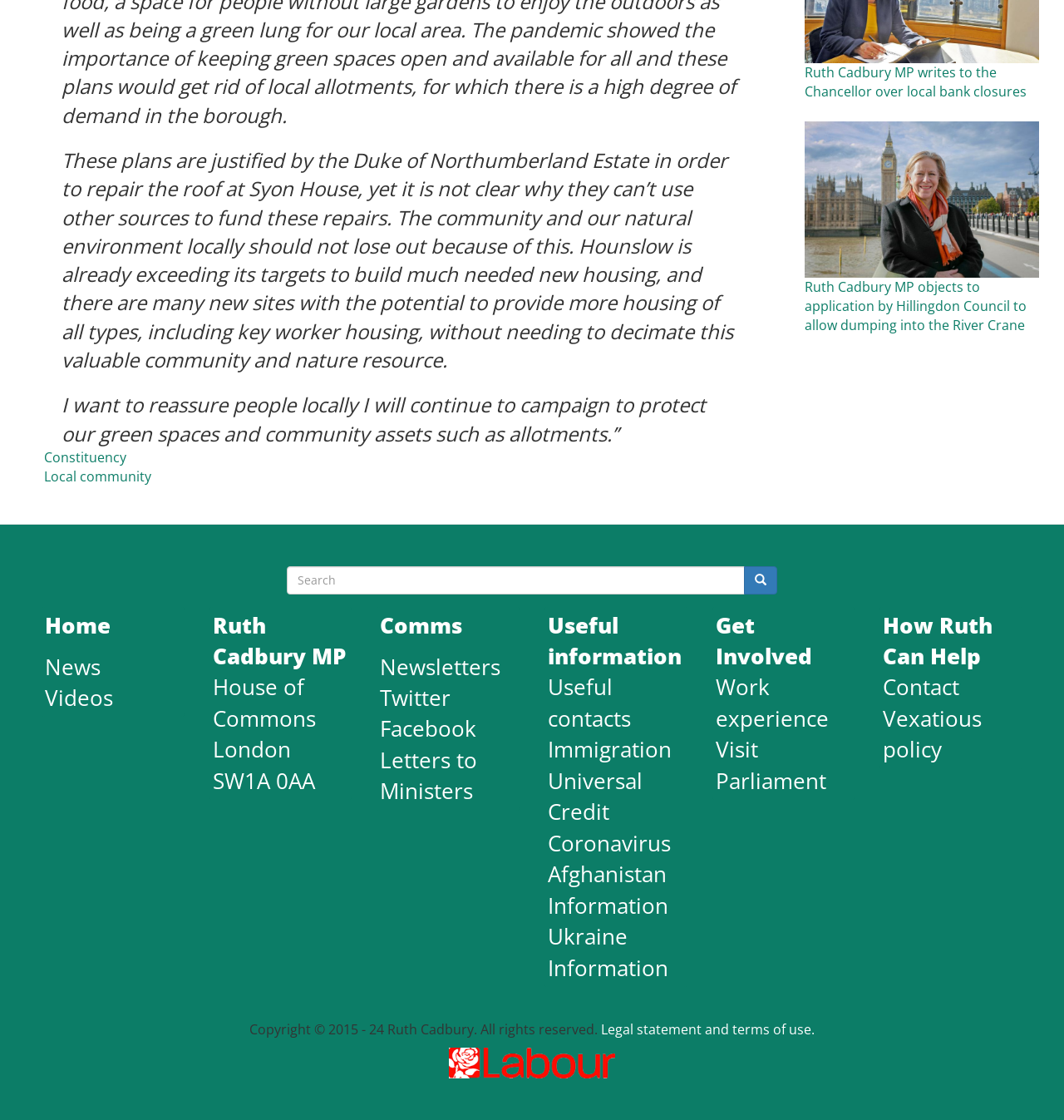Please determine the bounding box coordinates for the element that should be clicked to follow these instructions: "View Ruth Cadbury's constituency".

[0.041, 0.4, 0.119, 0.416]